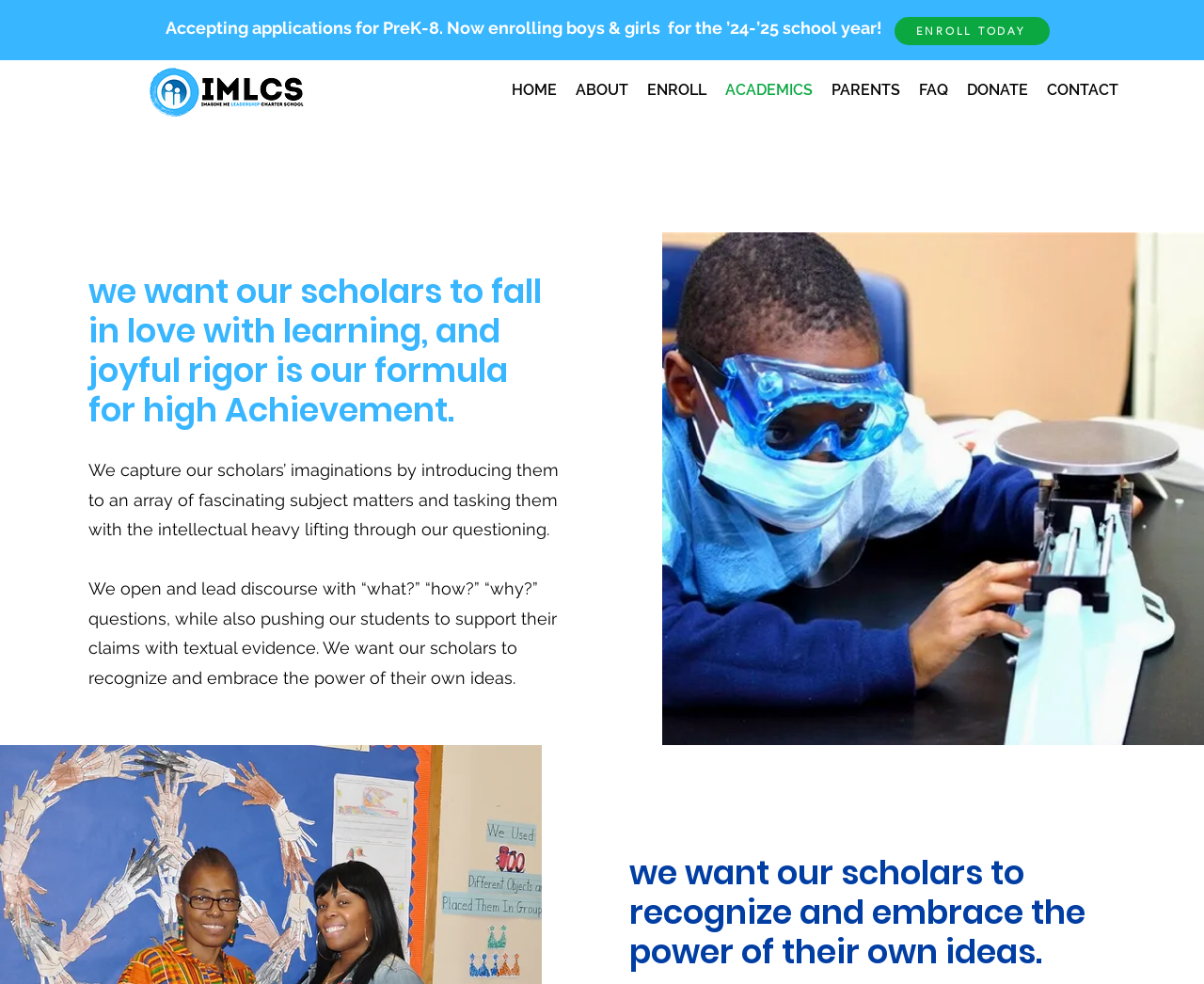Construct a thorough caption encompassing all aspects of the webpage.

The webpage is about the Academics section of Imagine Me Leadership Charter School. At the top, there is a banner image with the school's logo, followed by a navigation menu with links to different sections of the website, including Home, About, Enroll, Academics, Parents, FAQ, Donate, and Contact.

Below the navigation menu, there is a prominent call-to-action button "ENROLL TODAY" and a brief announcement "Accepting applications for PreK-8. Now enrolling boys & girls for the ’24-’25 school year!".

The main content of the page focuses on the school's academic approach. There is a heading that reads "we want our scholars to fall in love with learning, and joyful rigor is our formula for high Achievement." This is followed by three paragraphs of text that describe the school's teaching methods, emphasizing the importance of questioning, critical thinking, and supporting claims with evidence.

To the right of the text, there is a large image that takes up most of the page's width, likely illustrating the school's academic environment. At the bottom of the page, there is another heading that reiterates the school's goal of empowering students to recognize and embrace the power of their own ideas.